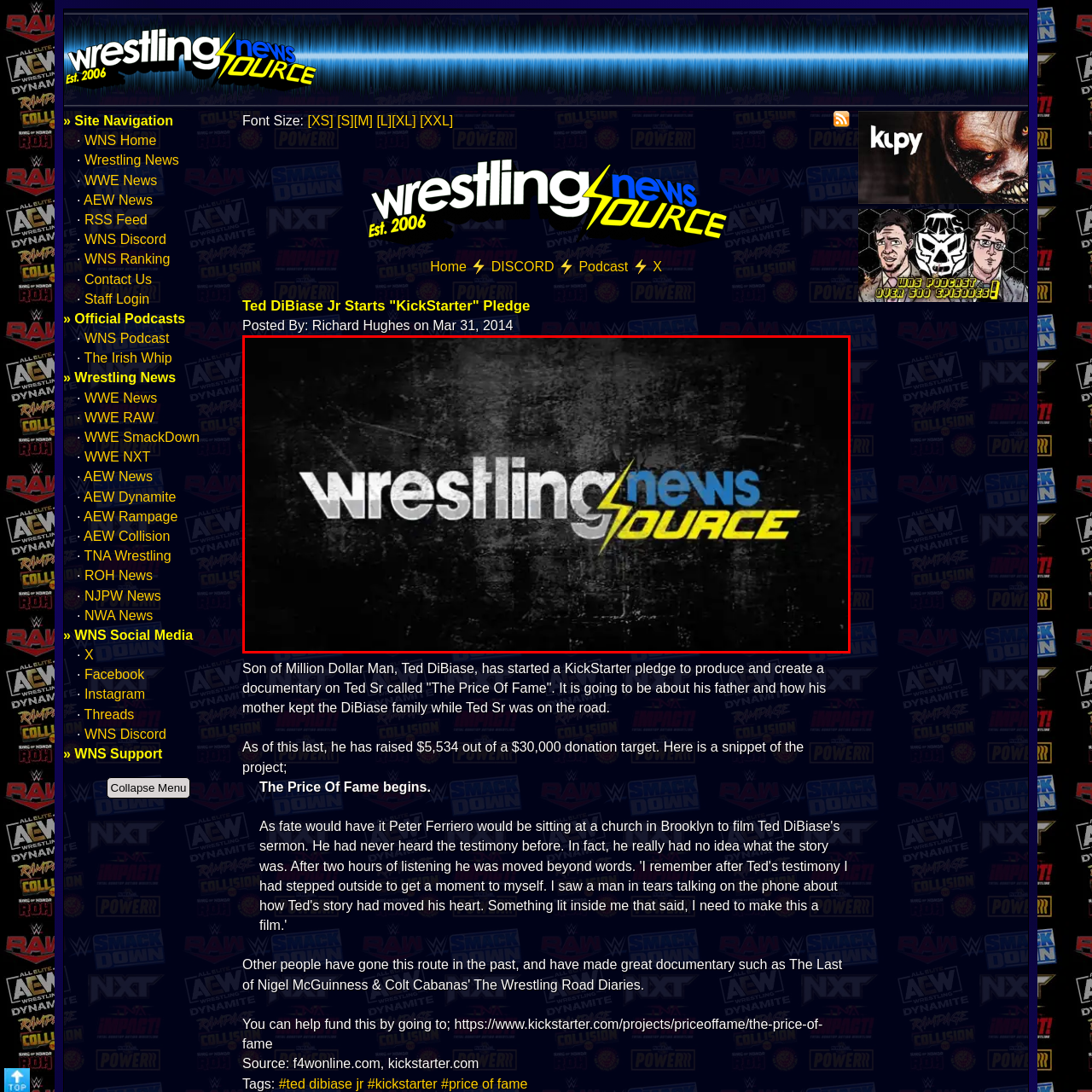Inspect the picture enclosed by the red border, What is the purpose of the color contrast in the logo? Provide your answer as a single word or phrase.

To enhance visibility and impact